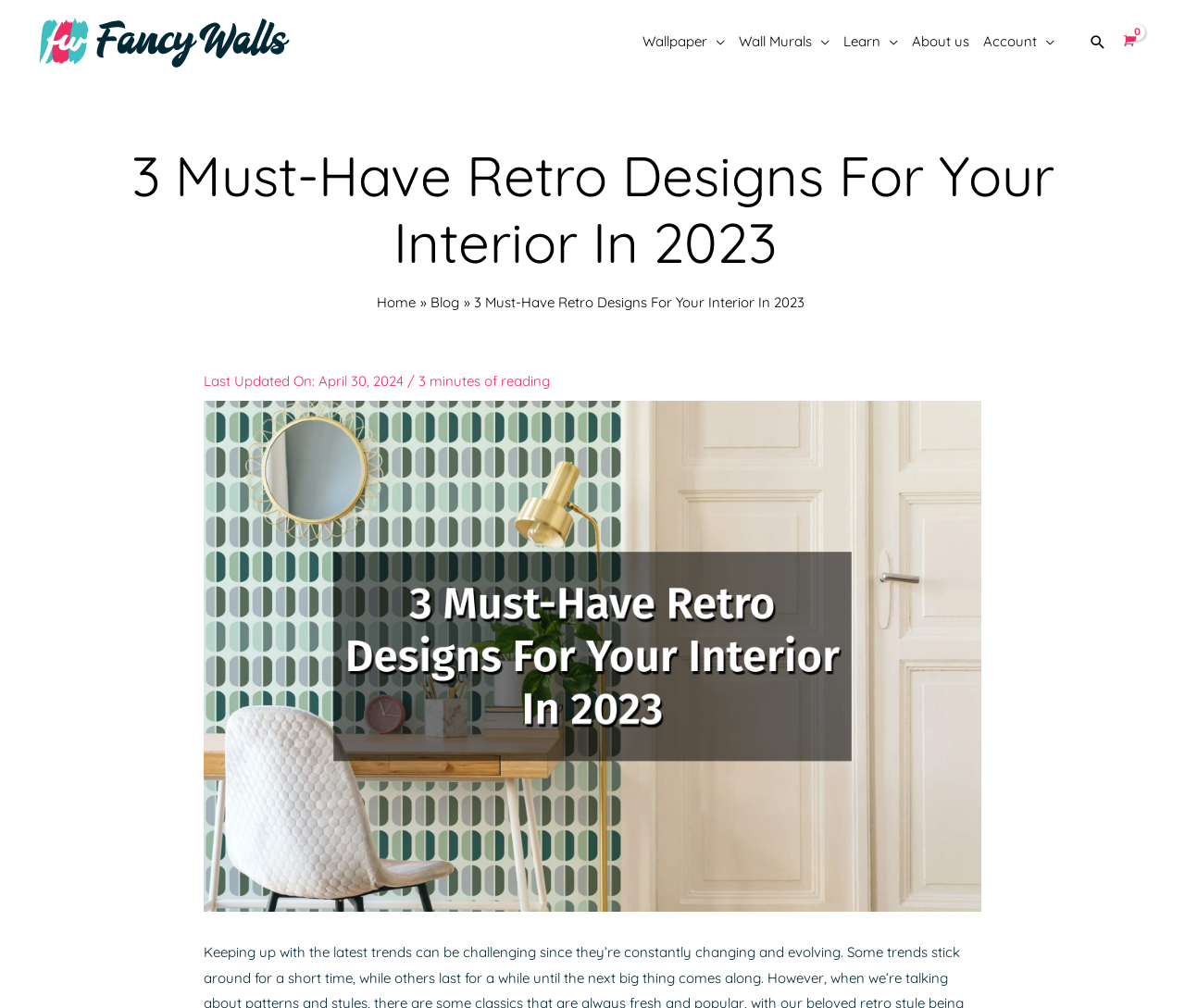Using the provided element description: "Learn", determine the bounding box coordinates of the corresponding UI element in the screenshot.

[0.705, 0.014, 0.763, 0.069]